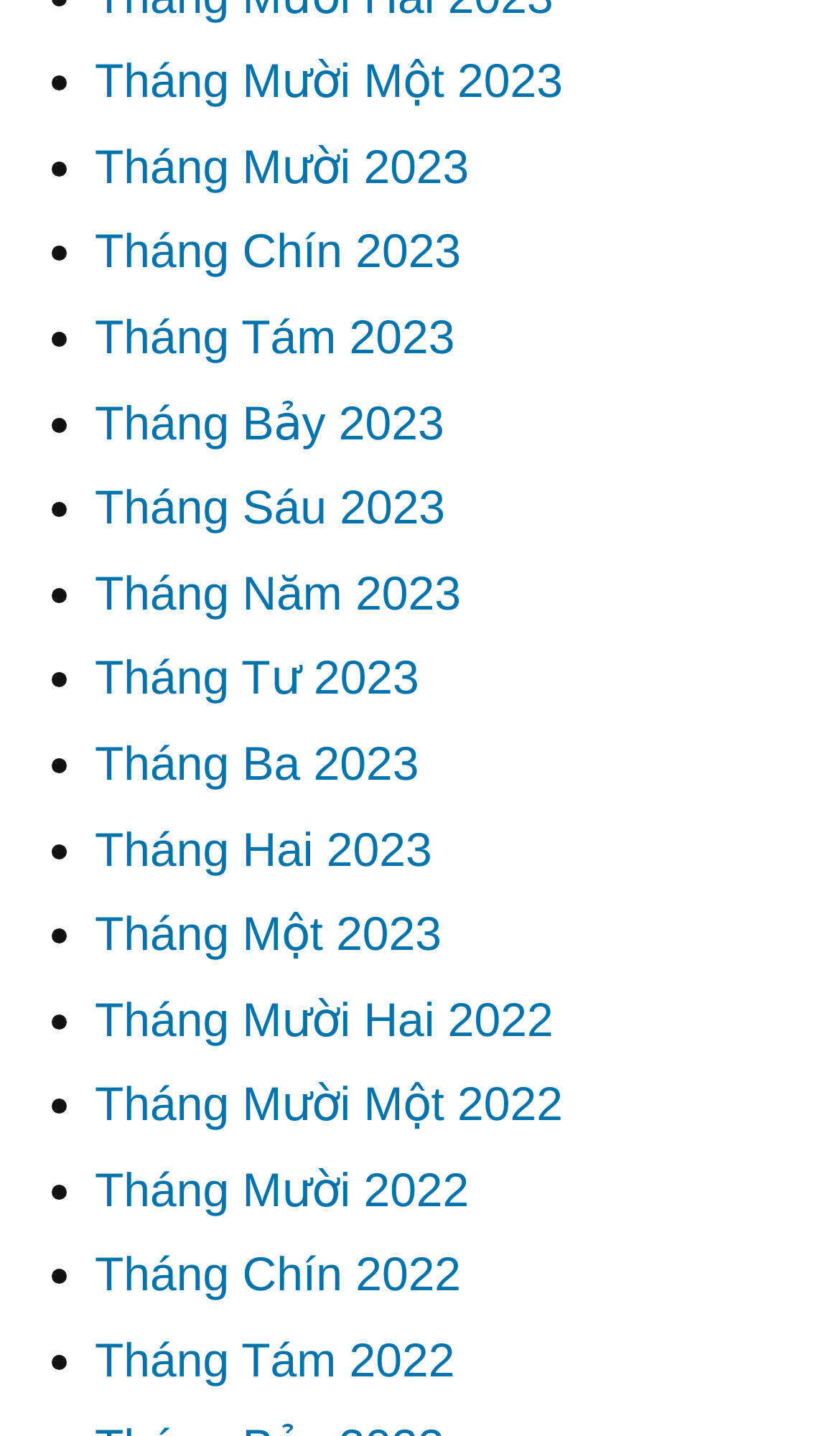Please find and report the bounding box coordinates of the element to click in order to perform the following action: "View the discussion 'Email migration if Yahoo account already exists?'". The coordinates should be expressed as four float numbers between 0 and 1, in the format [left, top, right, bottom].

None